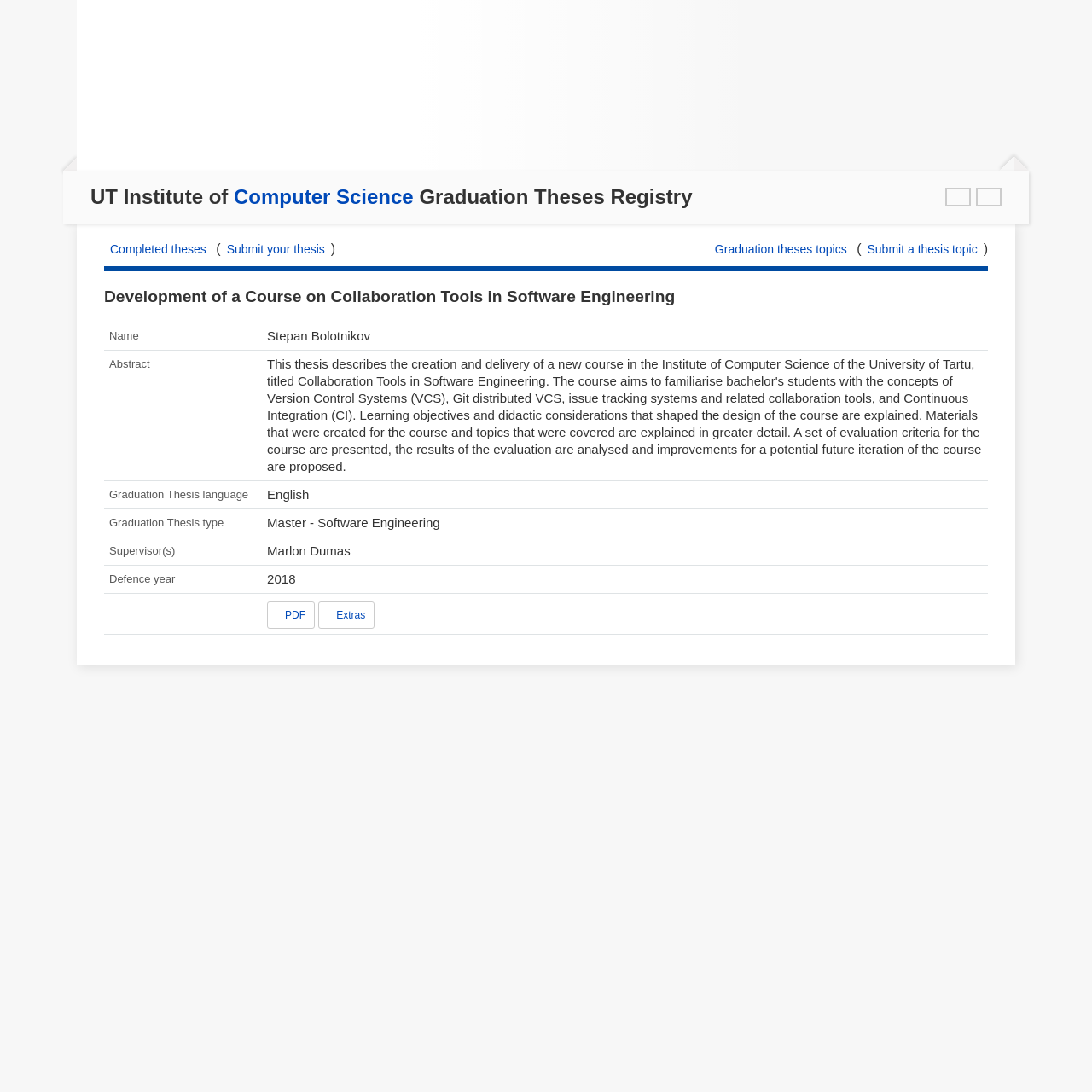Please identify the coordinates of the bounding box for the clickable region that will accomplish this instruction: "Share on Facebook".

None